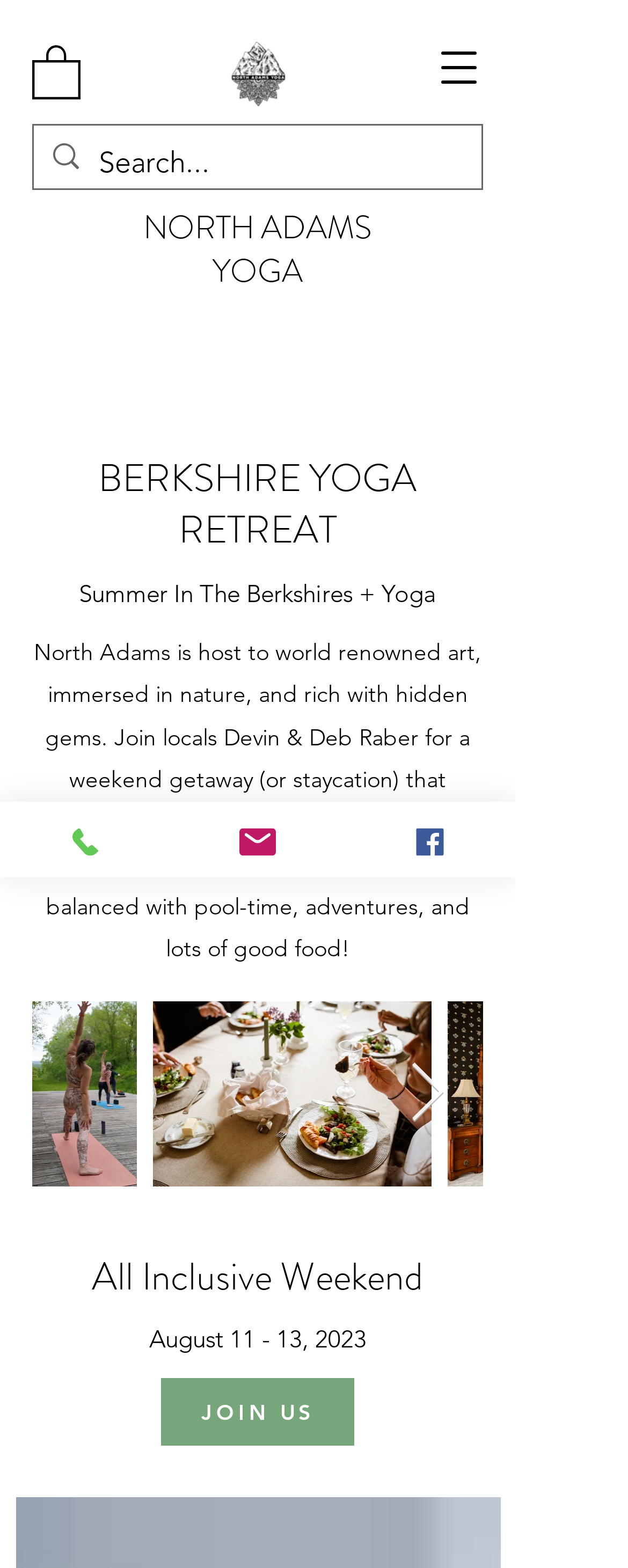What is the duration of the yoga retreat?
Please provide a single word or phrase answer based on the image.

August 11 - 13, 2023